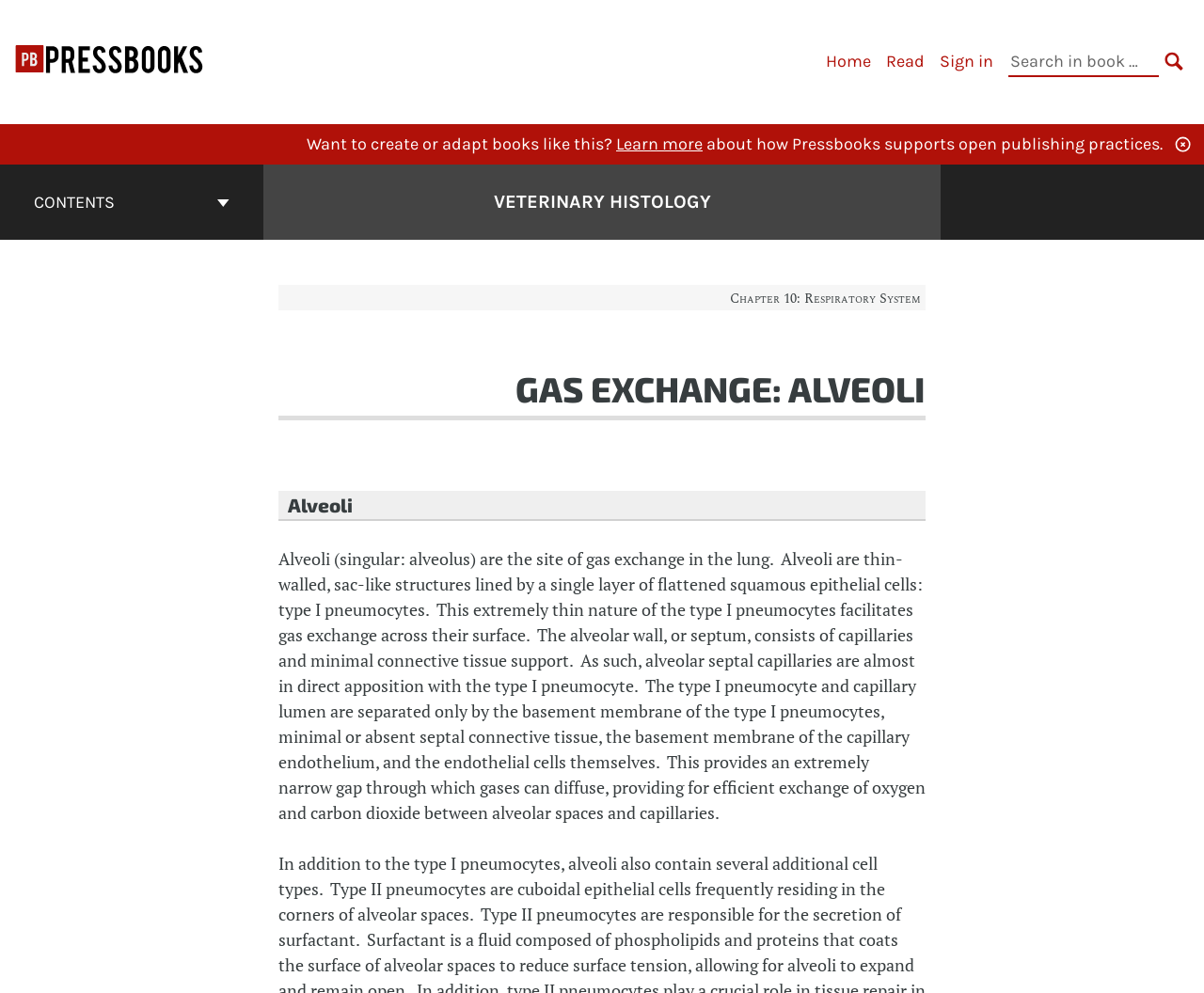What type of cells line the alveoli?
Use the screenshot to answer the question with a single word or phrase.

Type I pneumocytes